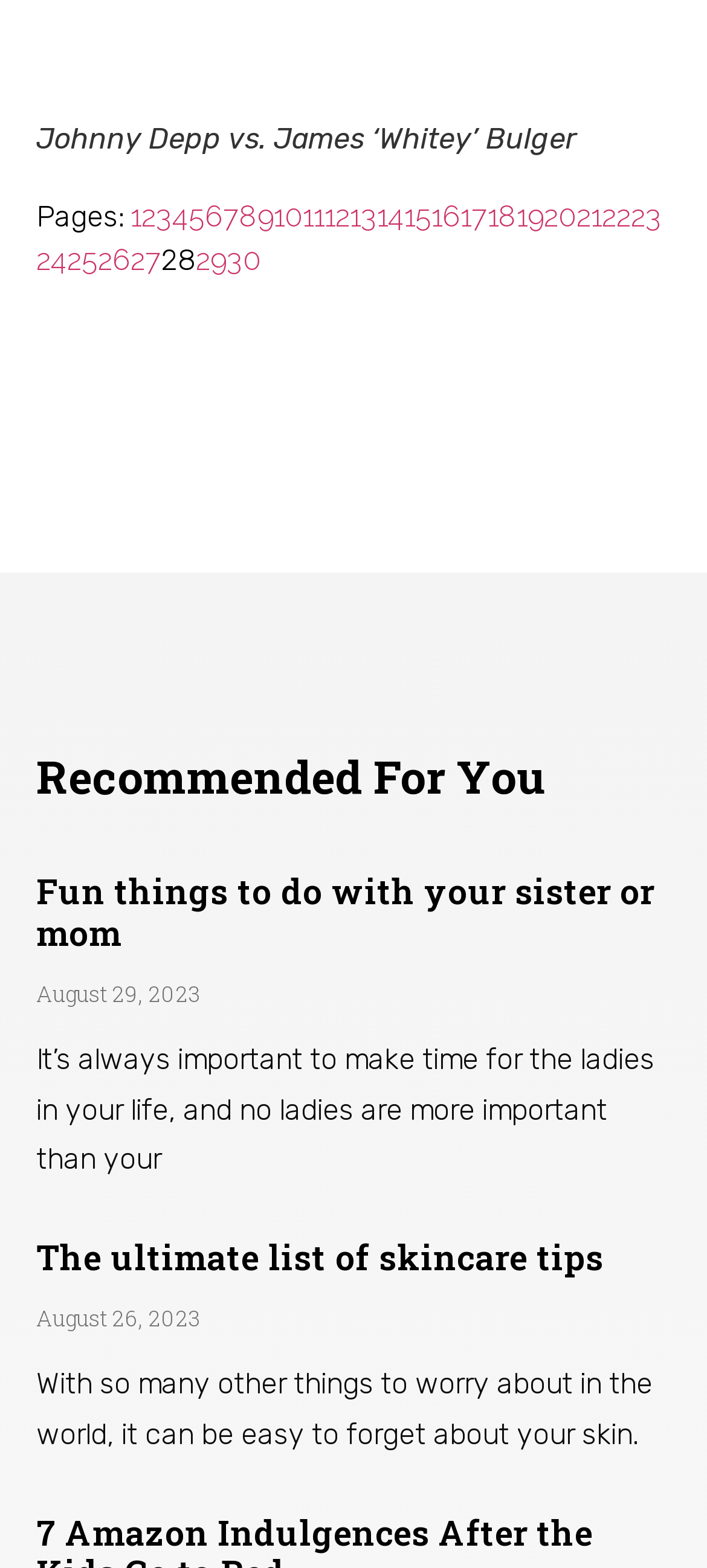What is the date of the article about skincare tips?
Using the image, provide a detailed and thorough answer to the question.

I found the article with the heading 'The ultimate list of skincare tips' and looked at the static text element with the date 'August 26, 2023'.